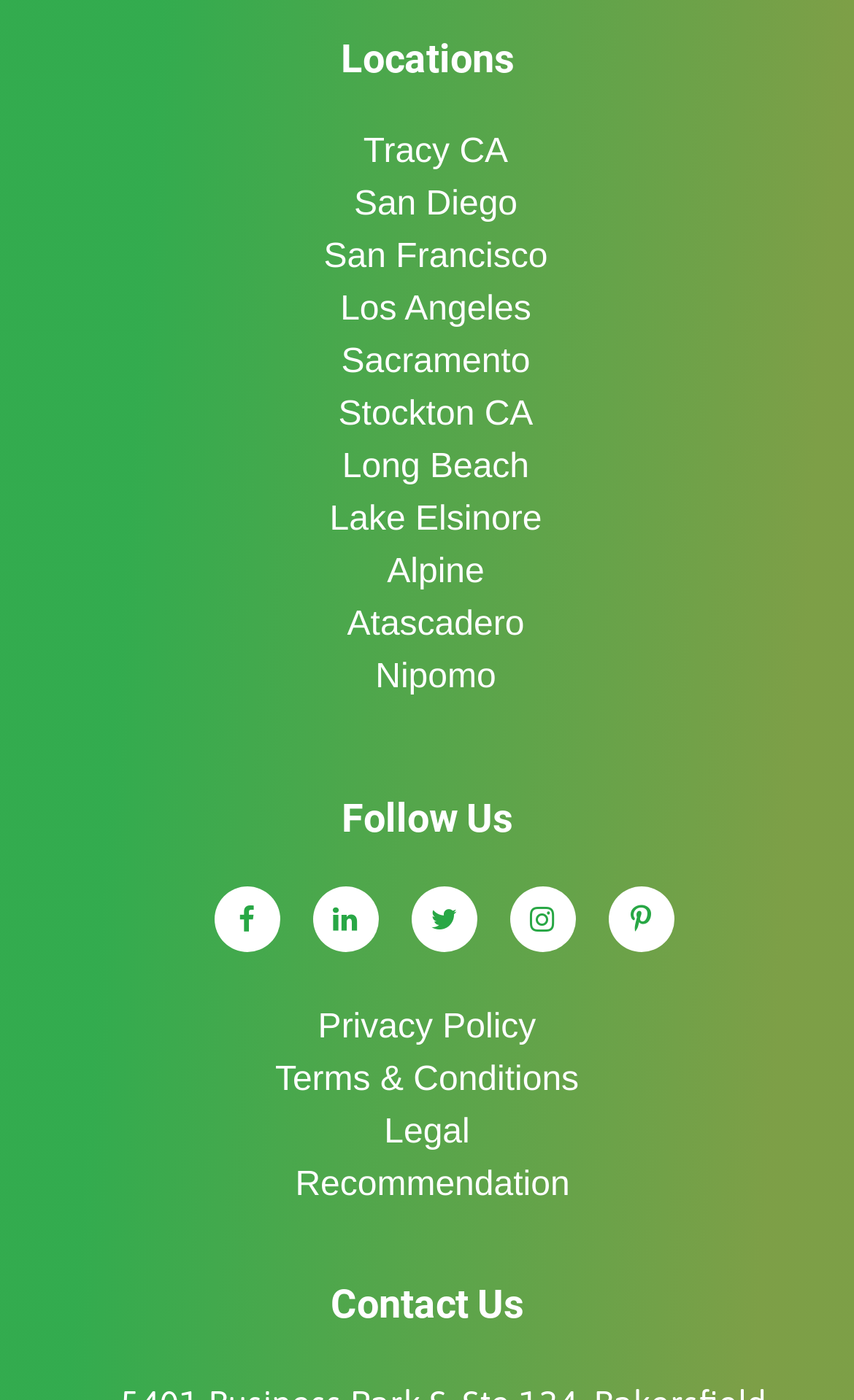Find the bounding box coordinates of the element to click in order to complete this instruction: "Go to the home page". The bounding box coordinates must be four float numbers between 0 and 1, denoted as [left, top, right, bottom].

None